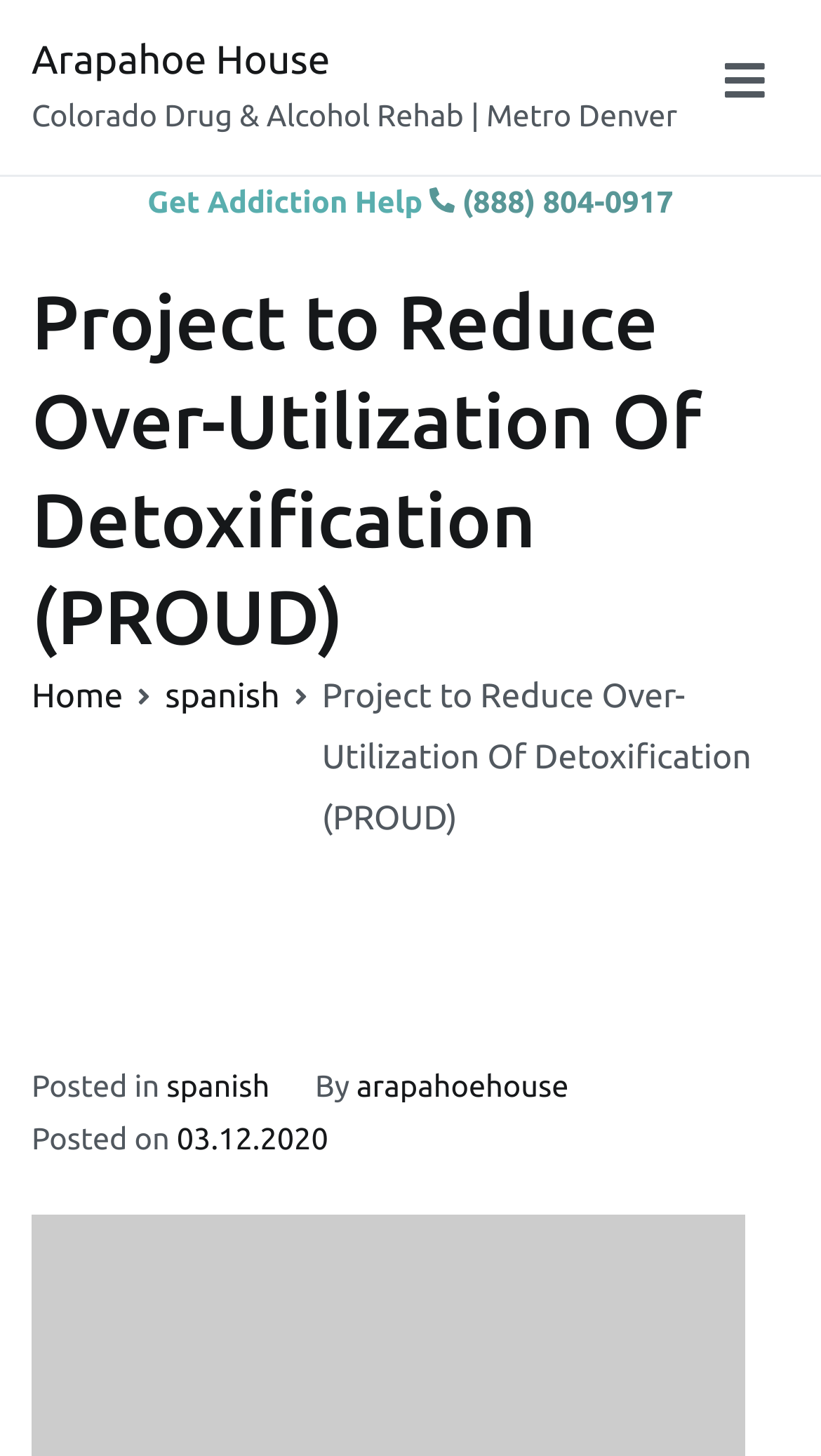Using the details from the image, please elaborate on the following question: What is the date of the latest post?

I found the date of the latest post by looking at the link element with the text '03.12.2020' which is located below the 'Posted on' static text.